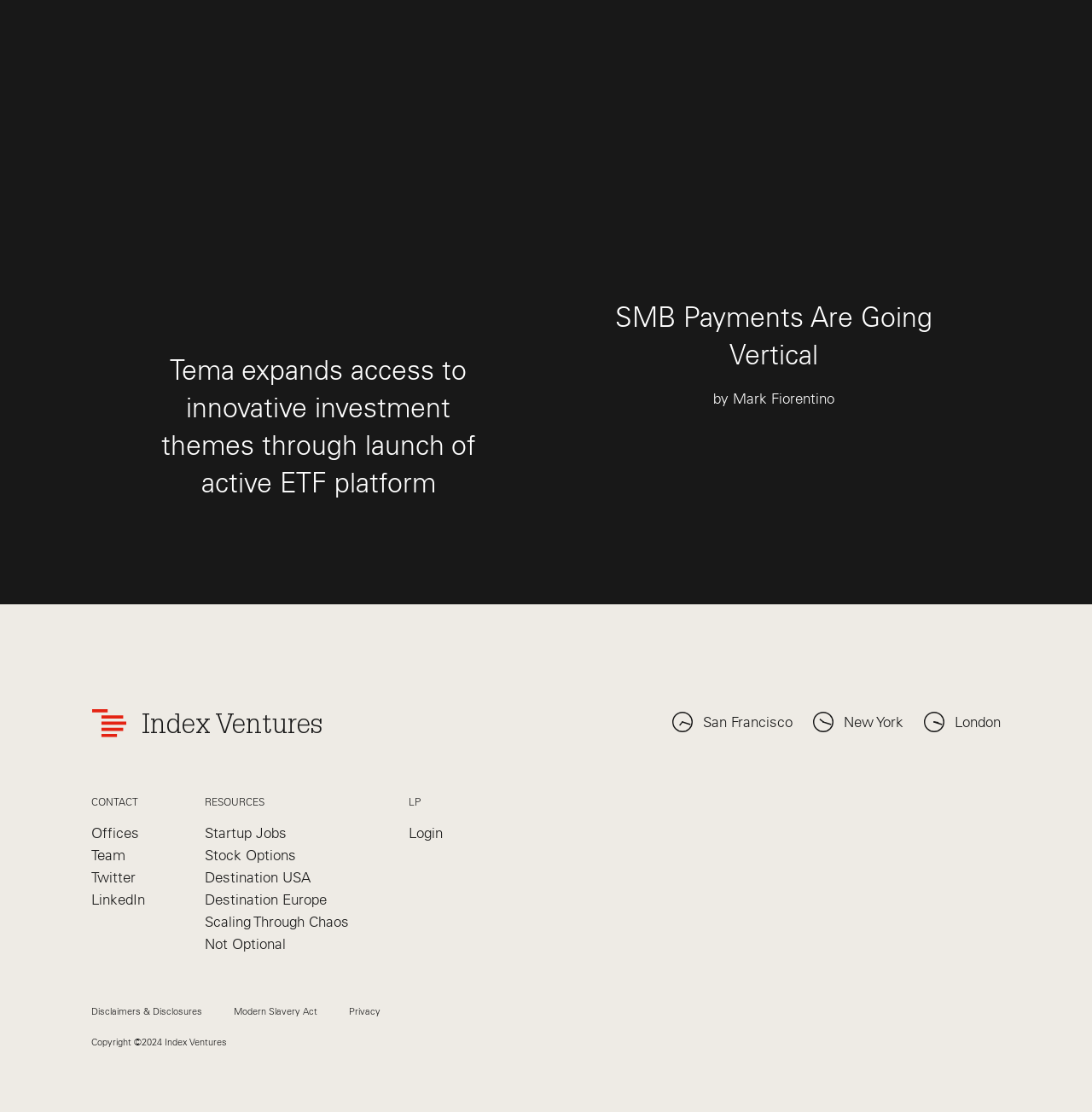What is the copyright year?
Look at the image and answer with only one word or phrase.

2024